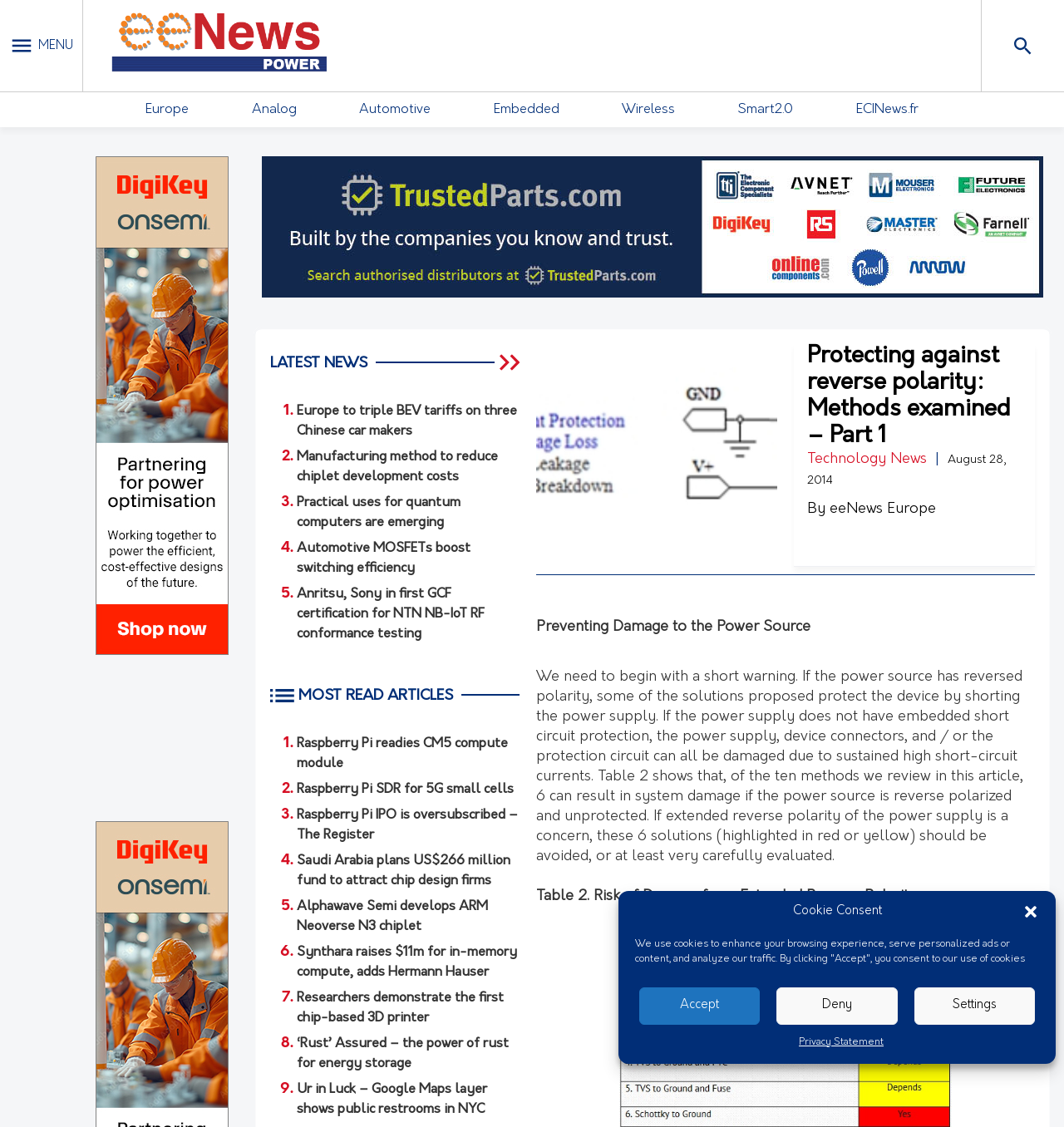Describe every aspect of the webpage comprehensively.

This webpage is an article titled "Protecting against reverse polarity: Methods examined – Part 1" from eeNews Europe. At the top, there is a menu bar with links to various sections, including Europe, Analog, Automotive, Embedded, Wireless, and Smart2.0. Below the menu bar, there is a logo and a search bar.

On the left side, there is a vertical column with a list of latest news articles, each with a brief title and a link to the full article. Below this list, there are two sections: "LATEST NEWS" and "MOST READ ARTICLES", each with a list of five articles with brief titles and links.

The main content of the article is divided into sections, starting with an introduction to the topic of protecting against reverse polarity. The text explains the importance of preventing damage to the power source and highlights the risks of system damage if the power source is reverse polarized and unprotected. There is a table, "Table 2. Risk of Damage from Extended Reverse Polarity", which summarizes the risks associated with each method.

Throughout the article, there are several images, including a header image with the title of the article and a few smaller images scattered throughout the text. At the bottom of the page, there is a horizontal separator line, followed by a section with links to related articles.

On the top right corner, there is a dialog box for cookie consent, which can be closed or accepted. There are also several iframes embedded in the page, but their content is not immediately visible.